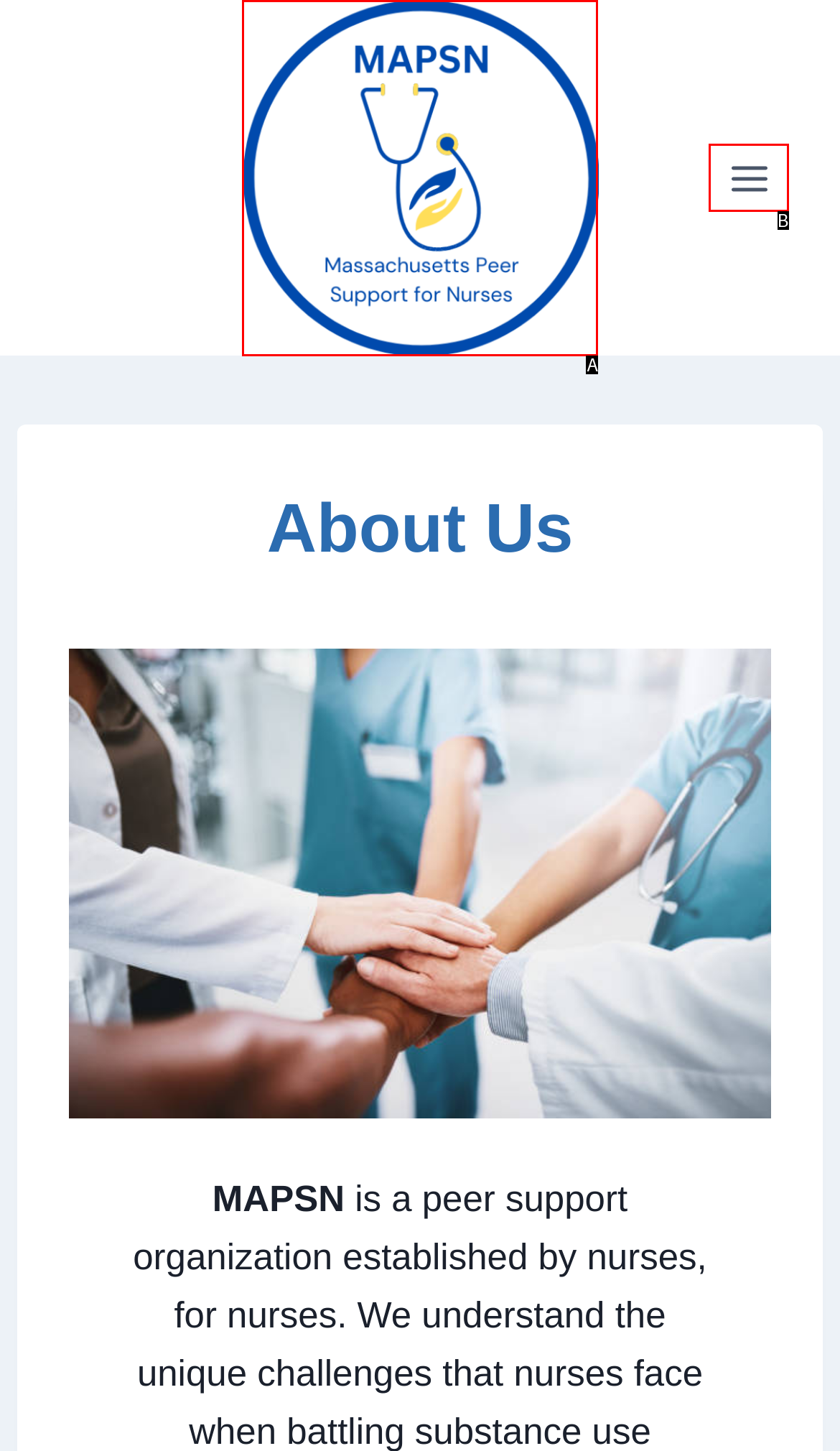Determine the HTML element that best matches this description: Toggle Menu from the given choices. Respond with the corresponding letter.

B